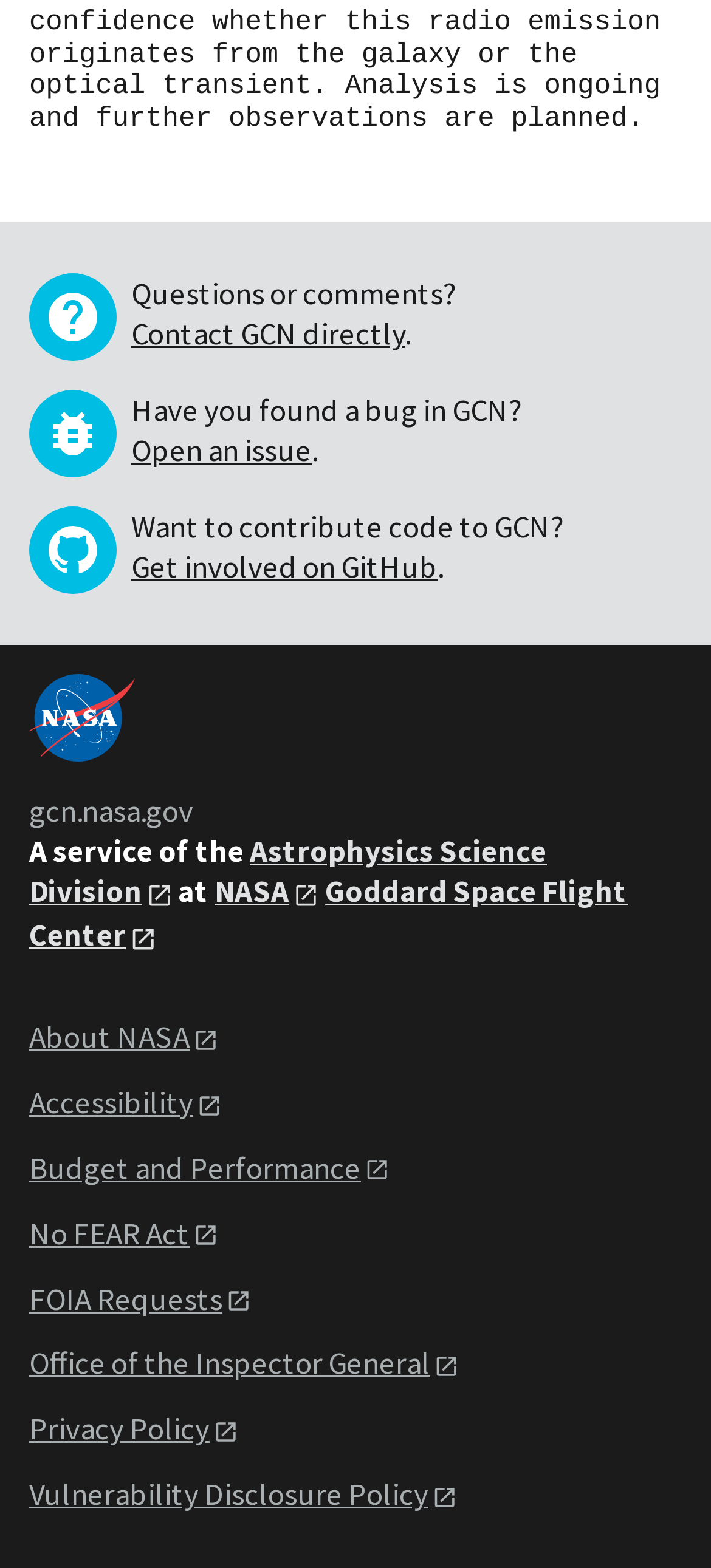Please determine the bounding box coordinates, formatted as (top-left x, top-left y, bottom-right x, bottom-right y), with all values as floating point numbers between 0 and 1. Identify the bounding box of the region described as: Office of the Inspector General

[0.041, 0.857, 0.647, 0.885]